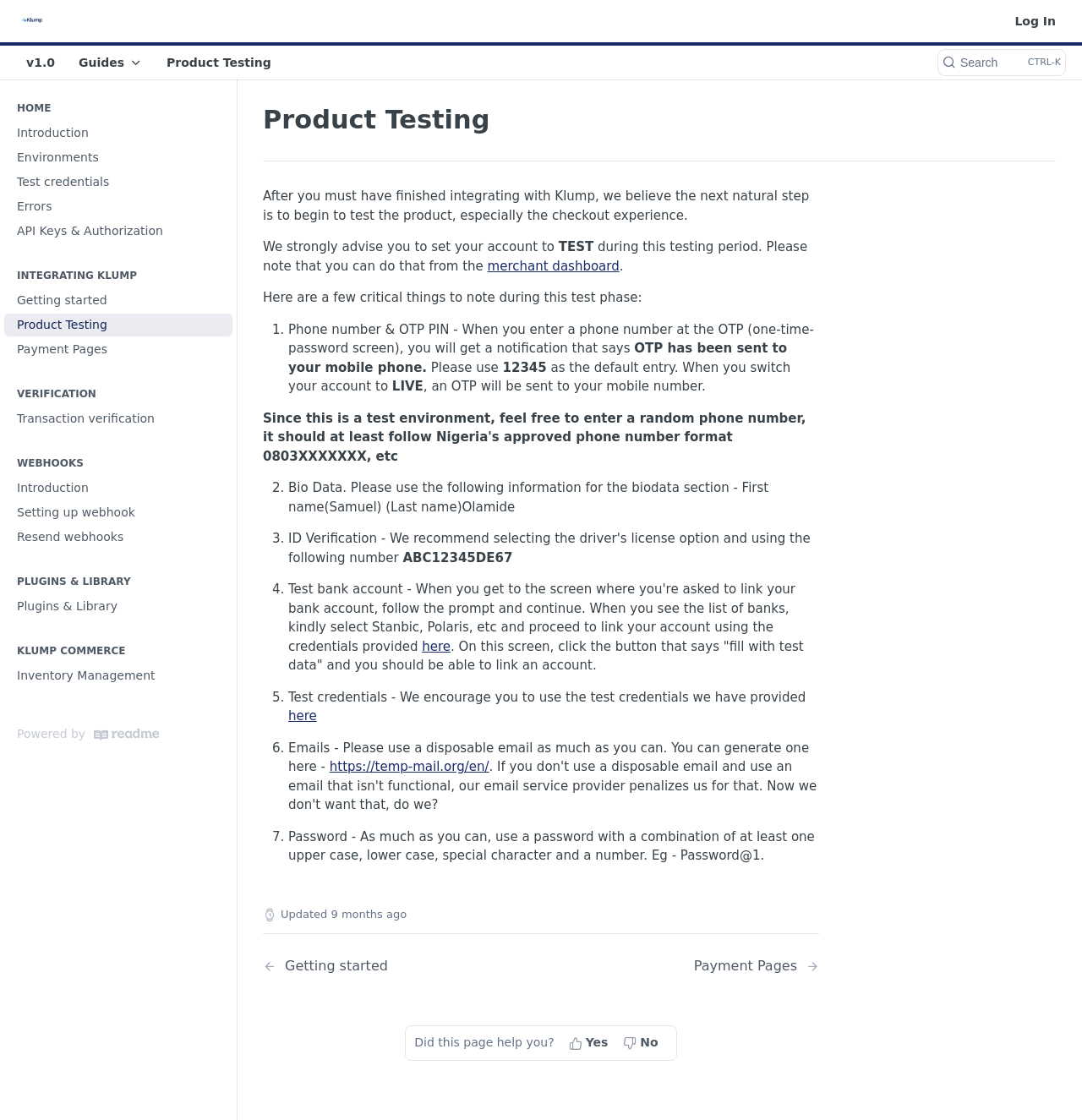Give a detailed account of the webpage's layout and content.

The webpage is about product testing, specifically after integrating with Klump. At the top, there is a navigation menu with links to various sections, including "Home", "Integrating Klump", "Verification", "Webhooks", "Plugins & Library", and "Klump Commerce". On the top right, there is a search button and a link to log in.

The main content of the page is divided into two sections. The left section has a heading "Product Testing" and a brief introduction to the importance of testing the product, especially the checkout experience. It advises users to set their account to "TEST" during this testing period.

The right section is a list of critical things to note during the test phase, with seven points. Each point is numbered and provides specific guidance, such as using a default phone number and OTP PIN, using test credentials, and generating a disposable email. There are also links to external resources, such as a temp-mail generator.

At the bottom of the page, there is a separator line, followed by pagination controls with links to the previous page ("Getting started") and the next page ("Payment Pages"). There is also a feedback section that asks if the page was helpful, with "Yes" and "No" buttons.

Throughout the page, there are various UI elements, including links, buttons, headings, and static text. The layout is organized and easy to follow, with clear headings and concise text.